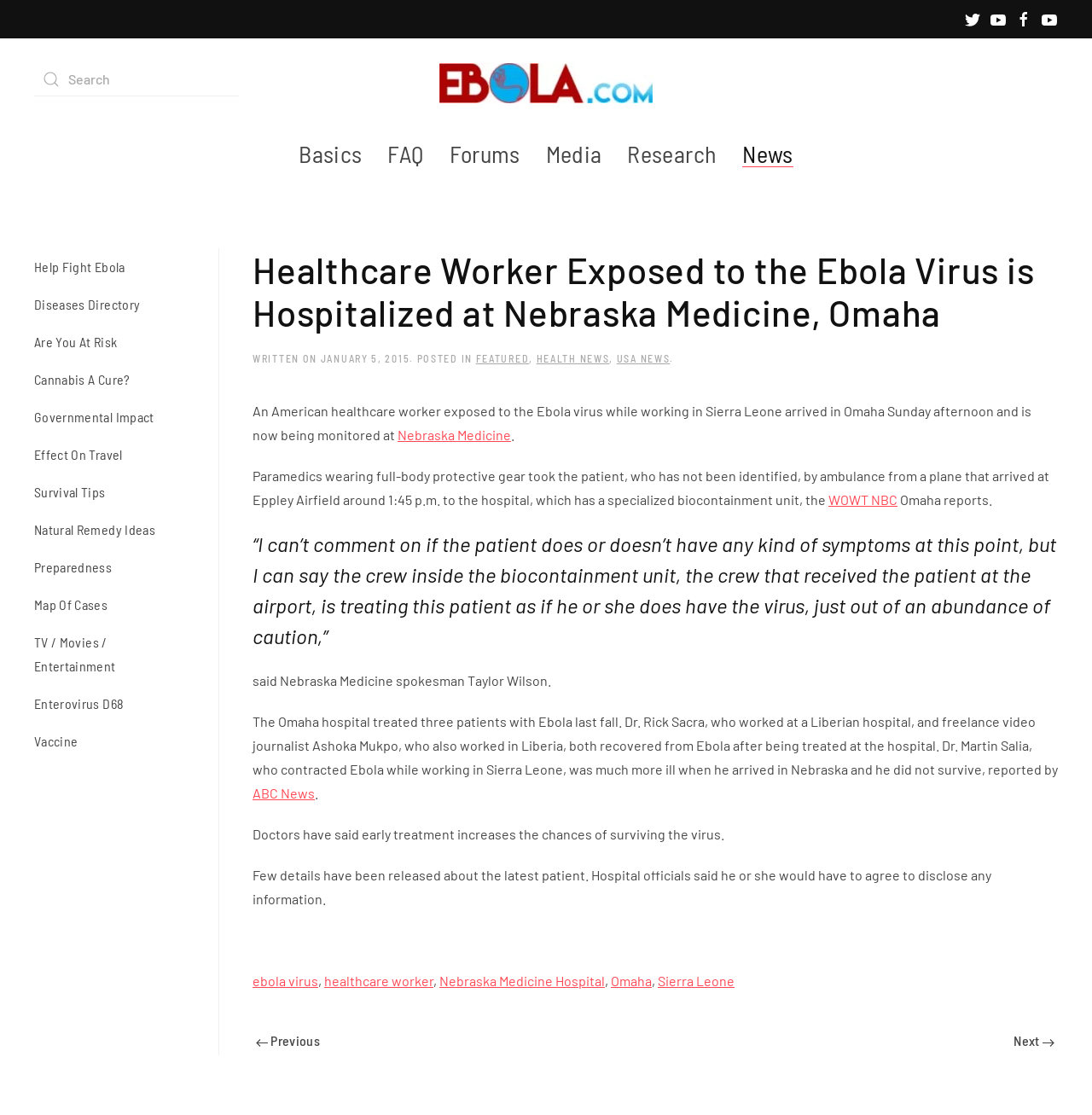Describe every aspect of the webpage comprehensively.

This webpage is about a healthcare worker exposed to the Ebola virus being hospitalized at Nebraska Medicine in Omaha. At the top of the page, there are four links with accompanying images, likely representing different news sources or articles. Below these links, there is a search bar with a magnifying glass icon. 

To the left of the search bar, there are several links to different sections of the website, including "Basics", "FAQ", "Forums", "Media", "Research", and "News". The "News" link has a dropdown menu.

The main article is divided into several sections. The title of the article, "Healthcare Worker Exposed to the Ebola Virus is Hospitalized at Nebraska Medicine, Omaha", is displayed prominently at the top. Below the title, there is a timestamp indicating when the article was written, "JANUARY 5, 2015". 

The article itself is a lengthy piece of text that describes the situation of the healthcare worker and the hospital's response. There are several links embedded within the text, including links to "Nebraska Medicine", "WOWT NBC", and "ABC News". 

At the bottom of the article, there are links to related topics, including "ebola virus", "healthcare worker", "Nebraska Medicine Hospital", "Omaha", and "Sierra Leone". There are also links to navigate to the previous or next article.

To the right of the article, there are several links to other articles or resources, including "Help Fight Ebola", "Diseases Directory", and "Survival Tips". These links are arranged vertically and take up a significant portion of the right-hand side of the page.